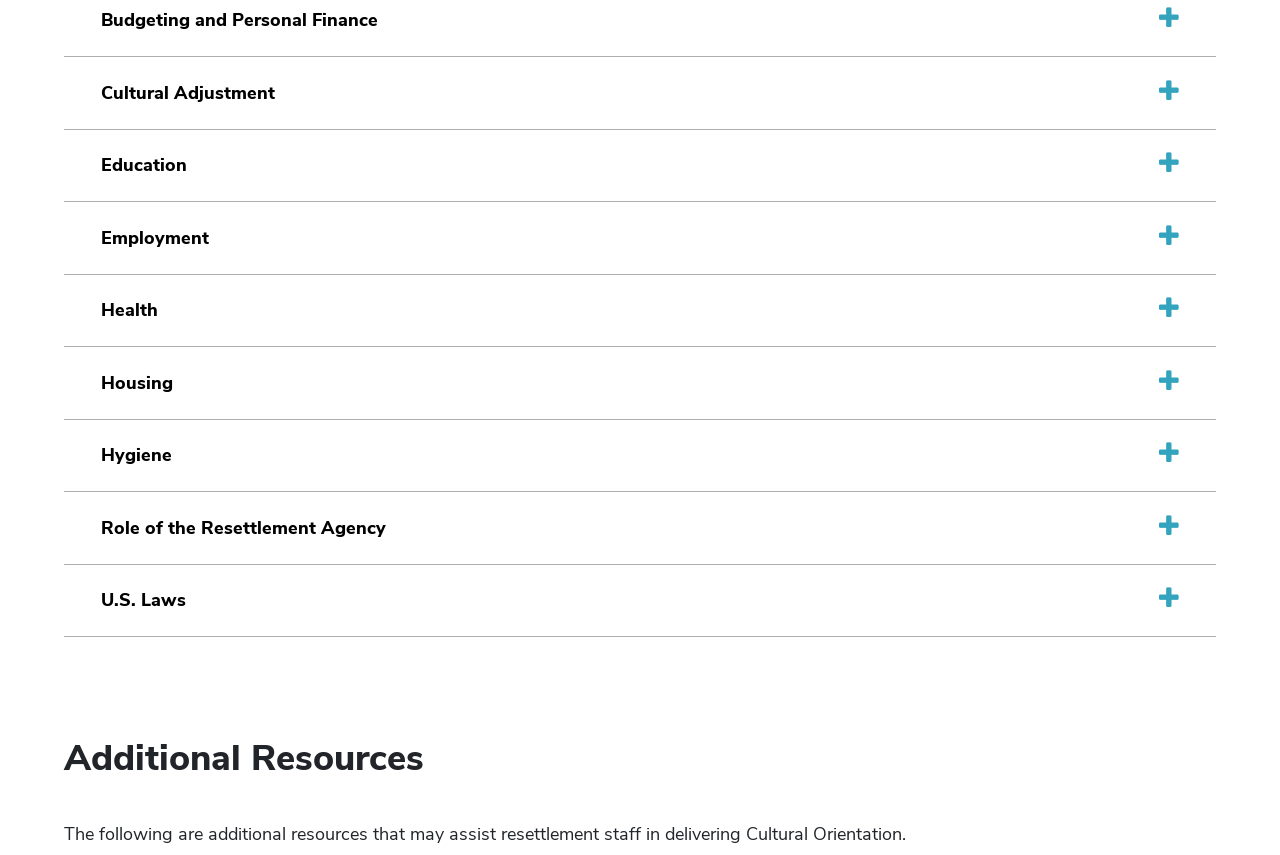What are the main categories of Cultural Orientation?
Provide a detailed and well-explained answer to the question.

Based on the webpage, there are multiple headings with buttons that can be expanded, and these headings are categorized into different topics such as Cultural Adjustment, Education, Employment, Health, Housing, Hygiene, Role of the Resettlement Agency, and U.S. Laws, which are the main categories of Cultural Orientation.